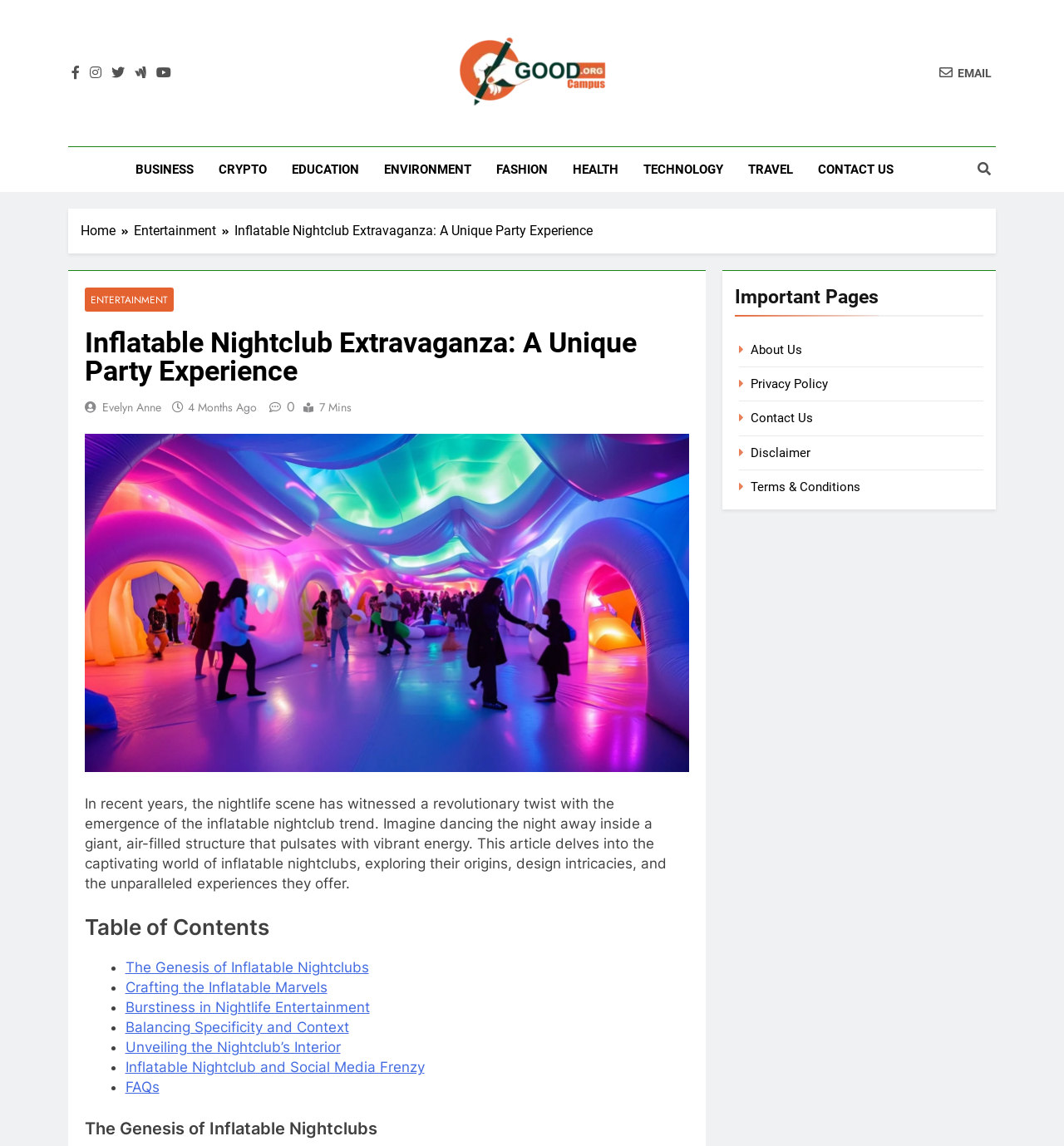Please identify the bounding box coordinates of the element I should click to complete this instruction: 'Click the social media icon'. The coordinates should be given as four float numbers between 0 and 1, like this: [left, top, right, bottom].

[0.248, 0.346, 0.277, 0.363]